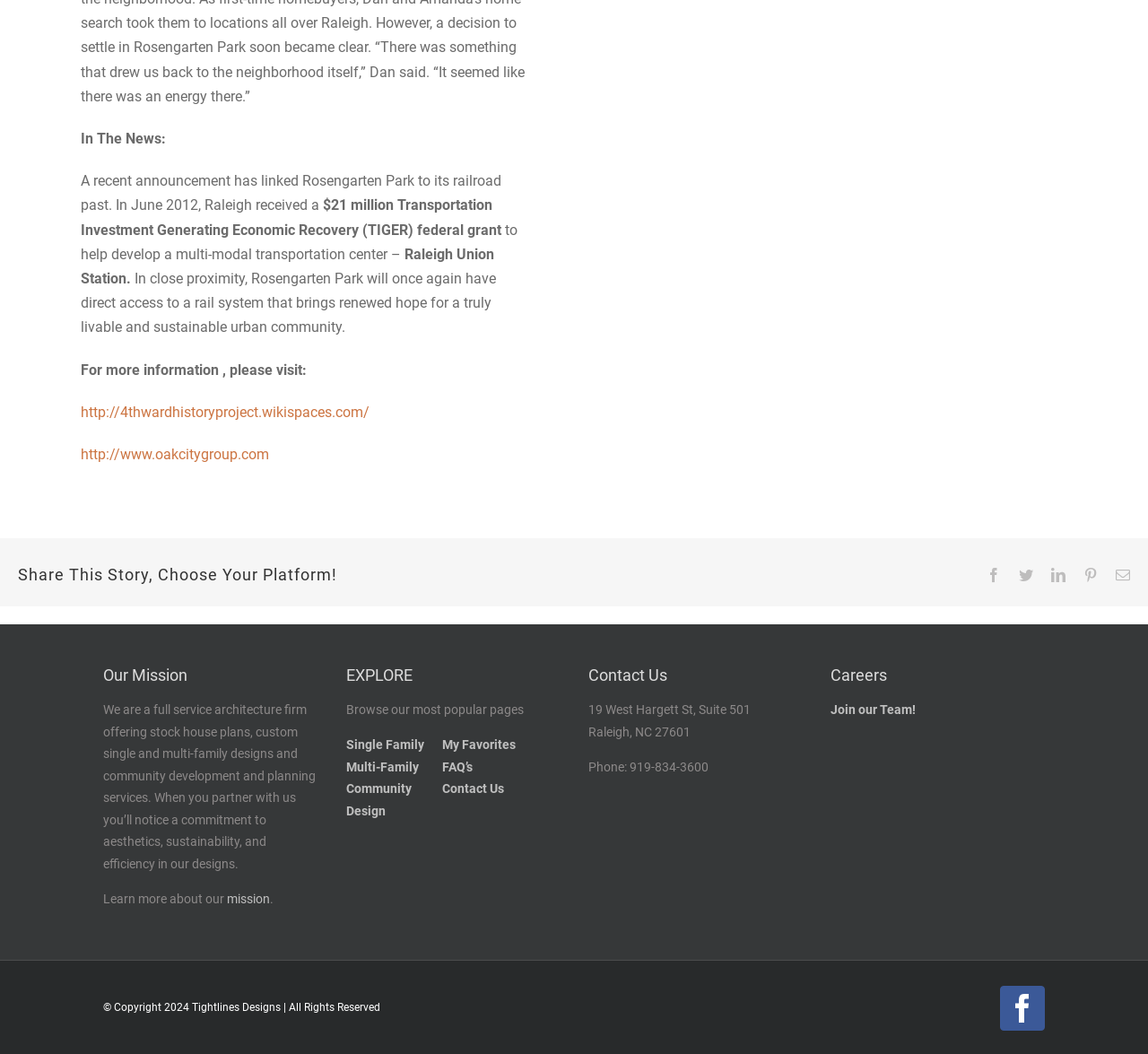Please identify the bounding box coordinates of the clickable area that will fulfill the following instruction: "Browse single family designs". The coordinates should be in the format of four float numbers between 0 and 1, i.e., [left, top, right, bottom].

[0.301, 0.7, 0.369, 0.714]